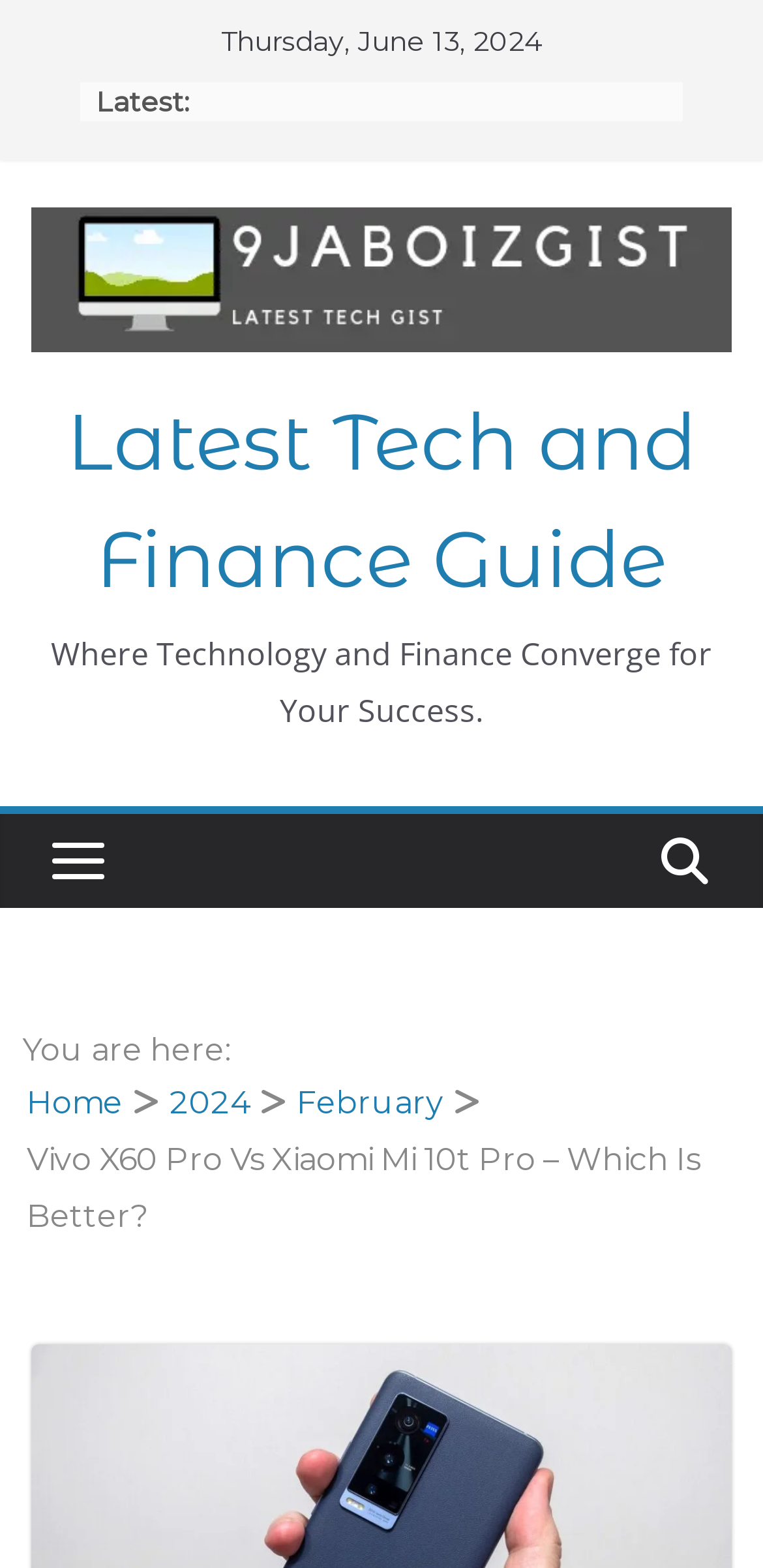Give the bounding box coordinates for this UI element: "Latest Tech and Finance Guide". The coordinates should be four float numbers between 0 and 1, arranged as [left, top, right, bottom].

[0.087, 0.251, 0.913, 0.387]